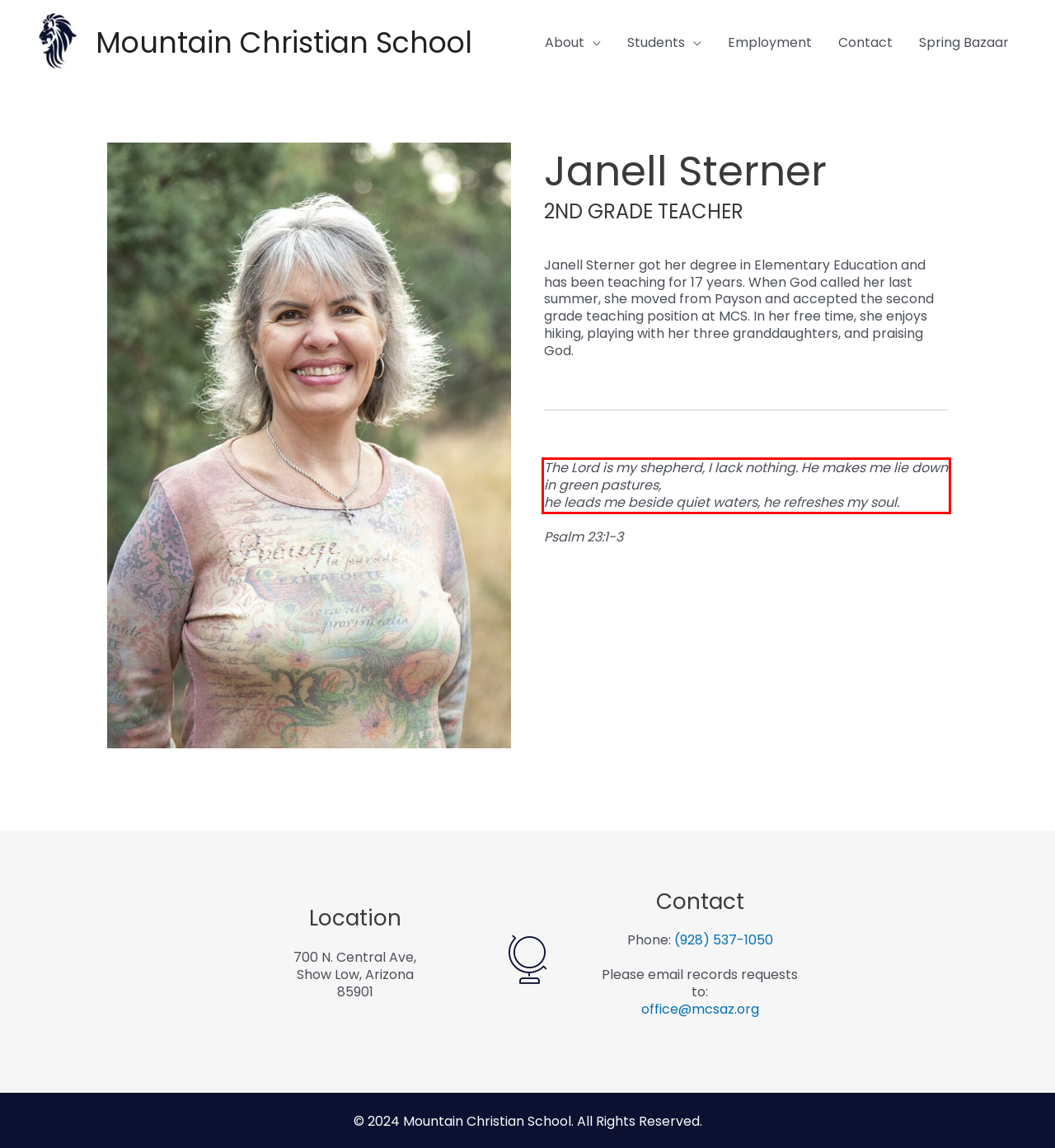Within the provided webpage screenshot, find the red rectangle bounding box and perform OCR to obtain the text content.

The Lord is my shepherd, I lack nothing. He makes me lie down in green pastures, he leads me beside quiet waters, he refreshes my soul.